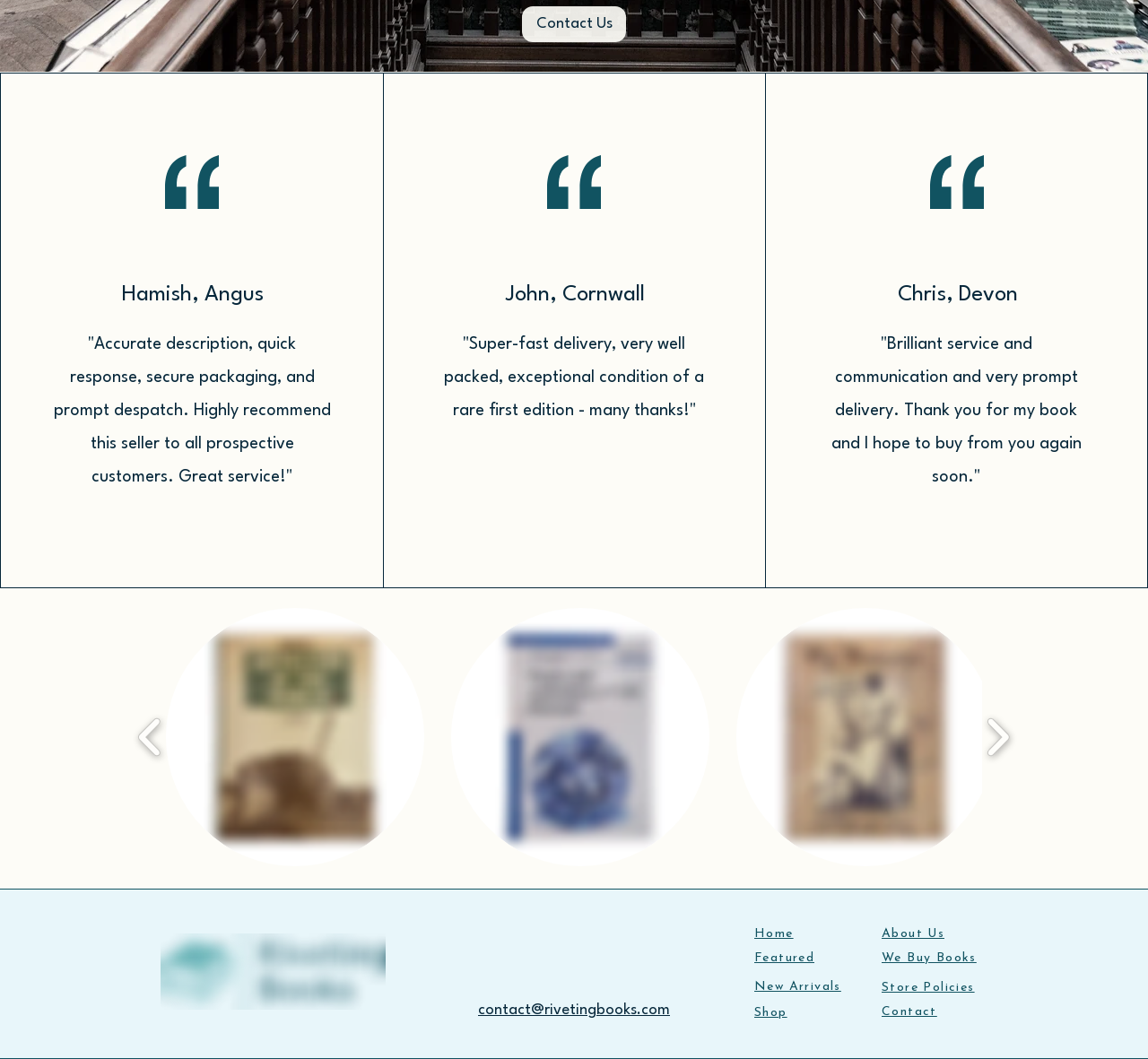Provide the bounding box coordinates of the HTML element described by the text: "aria-describedby="comp-lrgjwg2k-play-button-description" aria-label="play forward"".

[0.852, 0.623, 0.887, 0.769]